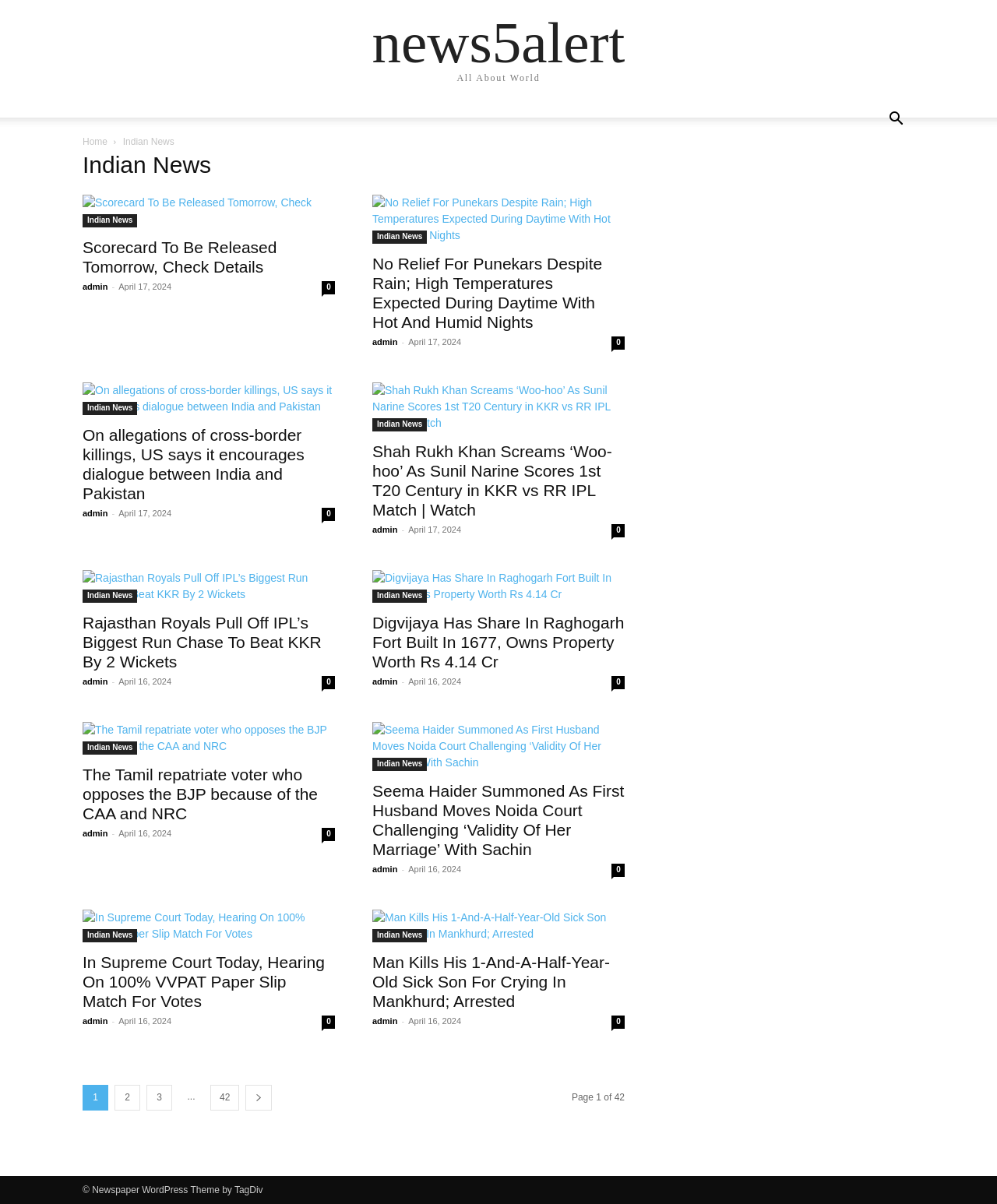Provide a thorough and detailed response to the question by examining the image: 
What is the date of the latest news article?

I looked for the most recent date mentioned on the page, which is associated with the latest news article. The date is April 17, 2024.